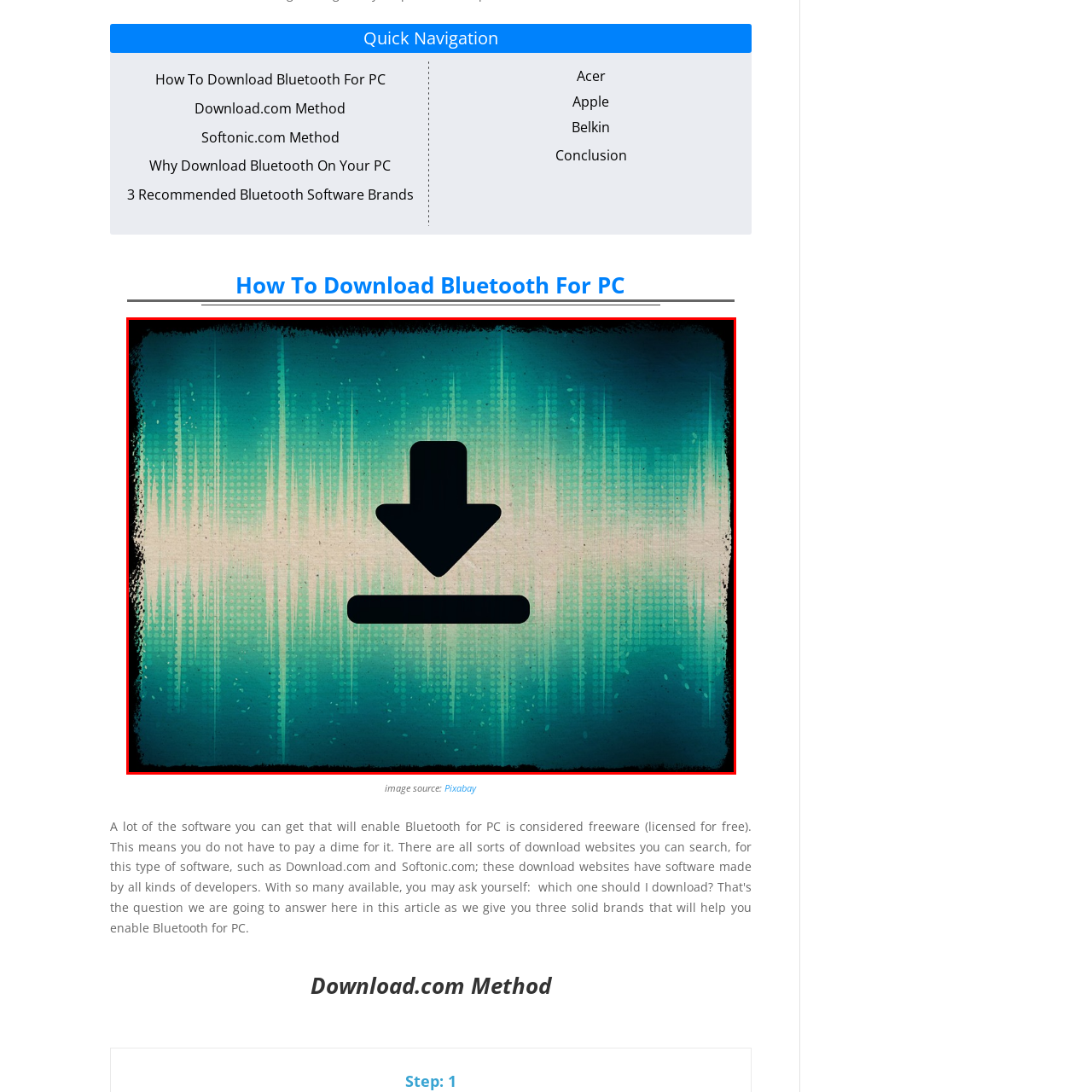What do the subtle visual elements resemble?
Analyze the image highlighted by the red bounding box and give a detailed response to the question using the information from the image.

Upon closer inspection of the image, subtle visual elements can be seen integrated into the design. These elements resemble sound waves, which enhance the tech-savvy vibe of the image and suggest a connection to audio or software-related content.